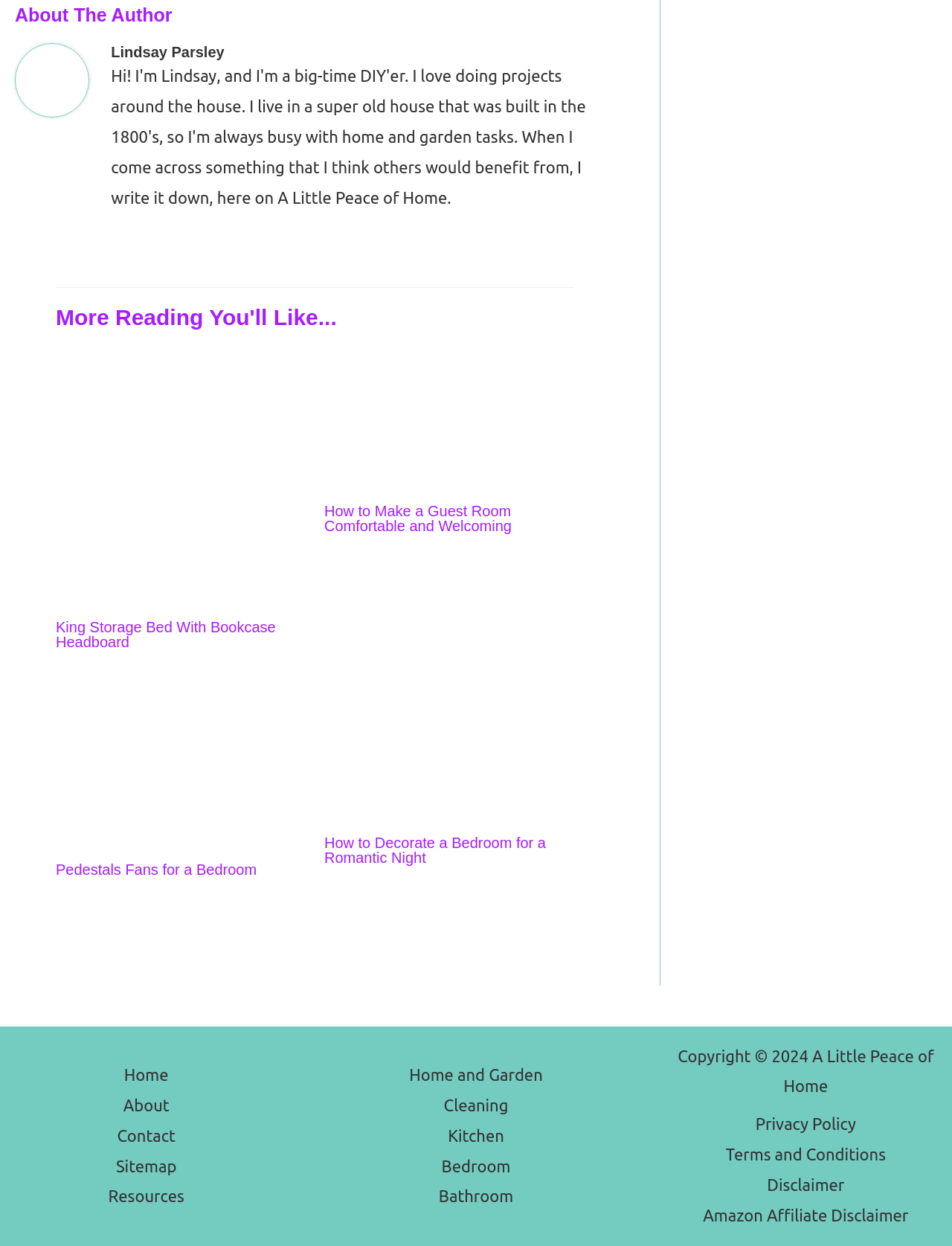How many articles are listed on this webpage?
Refer to the image and respond with a one-word or short-phrase answer.

4